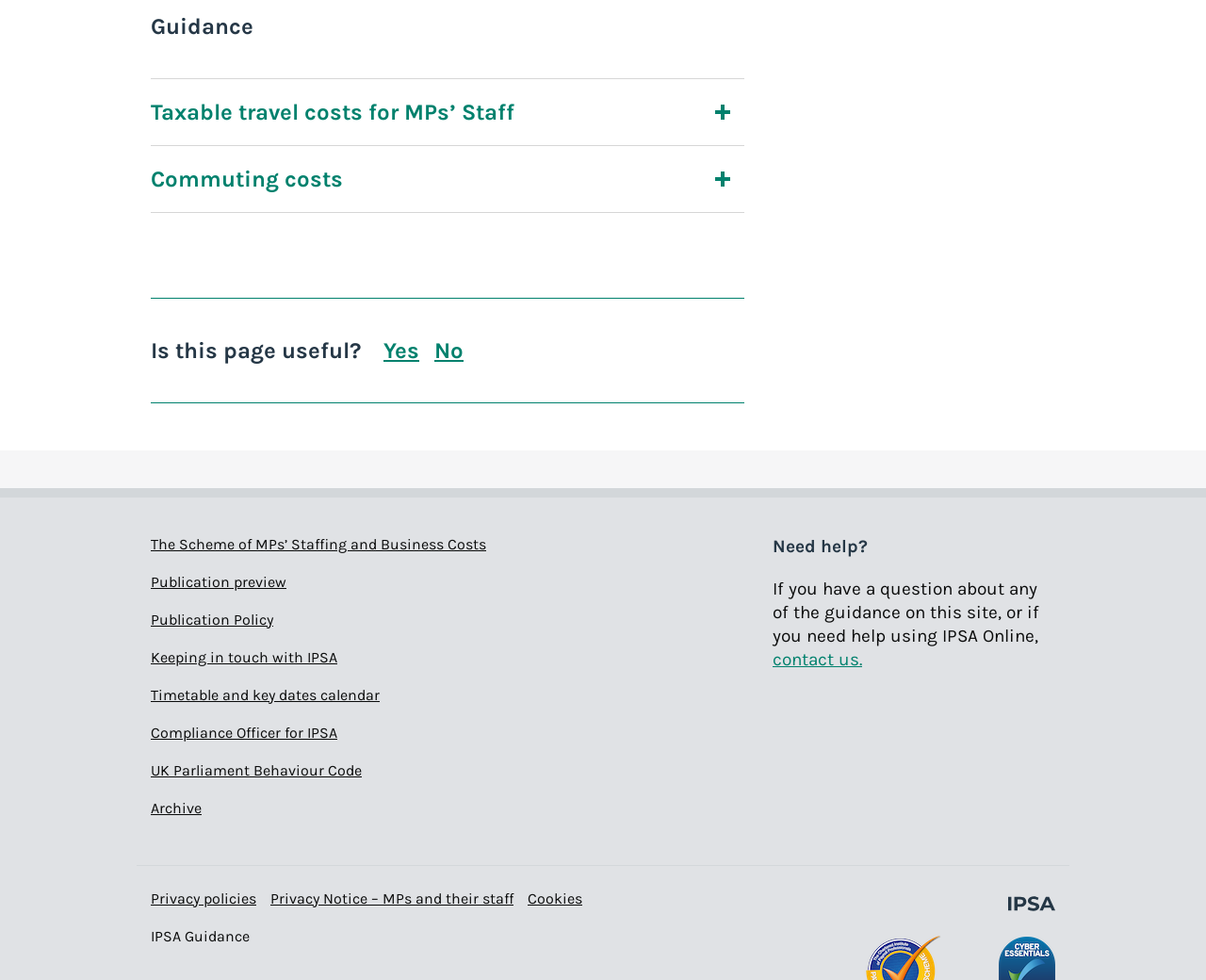Provide a short, one-word or phrase answer to the question below:
What is the logo displayed at the bottom right of the page?

IPSA